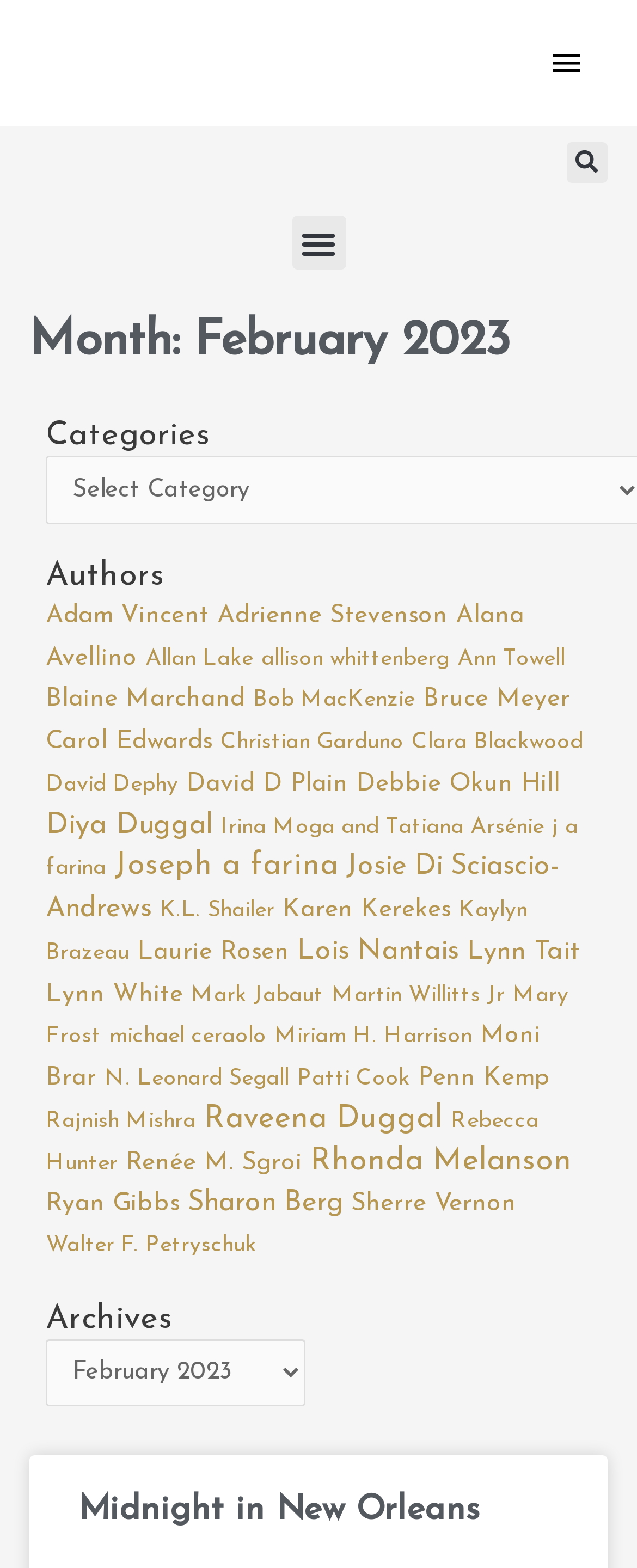How many categories are listed on this webpage?
Give a one-word or short phrase answer based on the image.

1